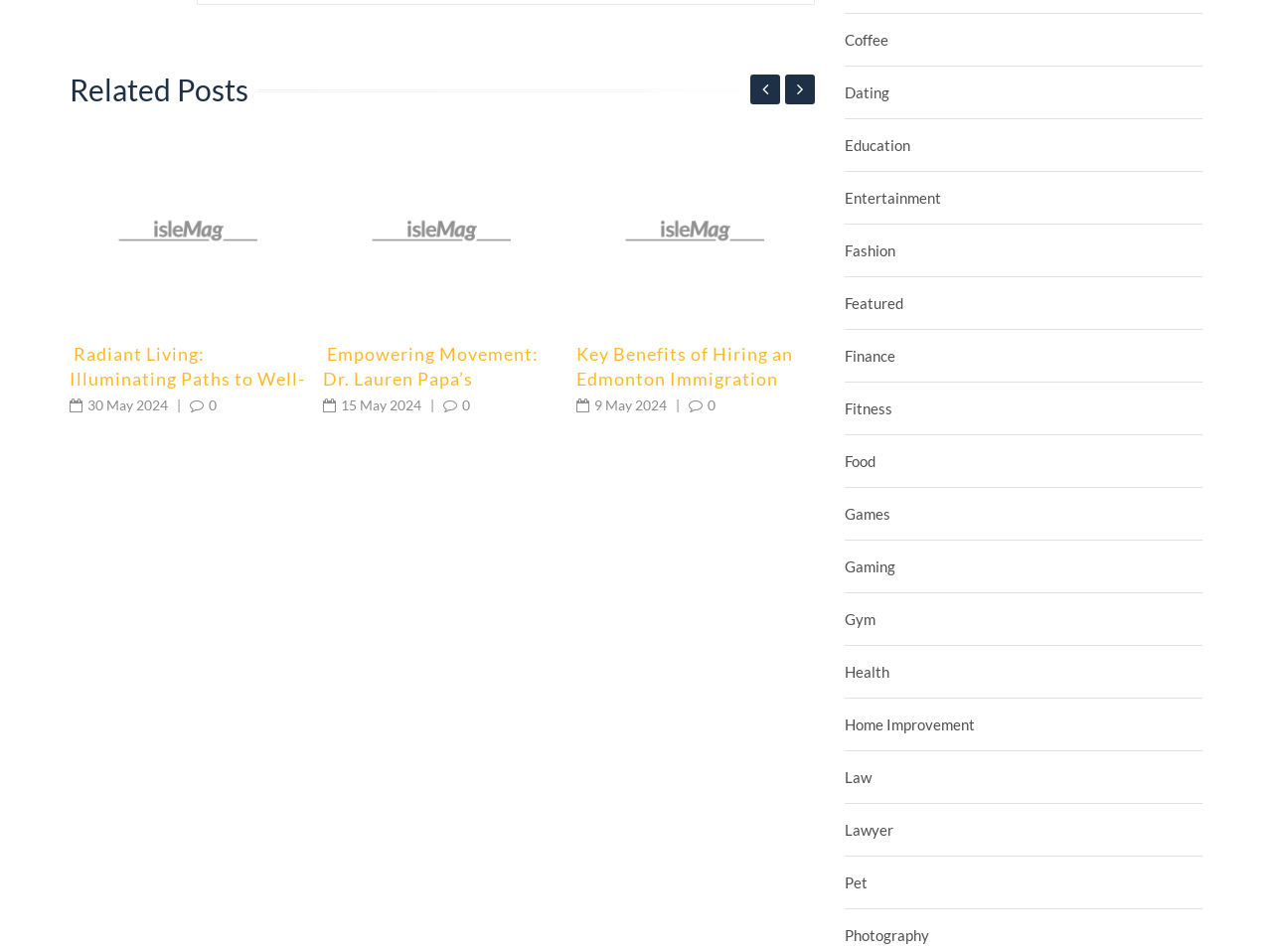Provide the bounding box coordinates for the UI element that is described as: "Home improvement".

[0.664, 0.749, 0.766, 0.772]